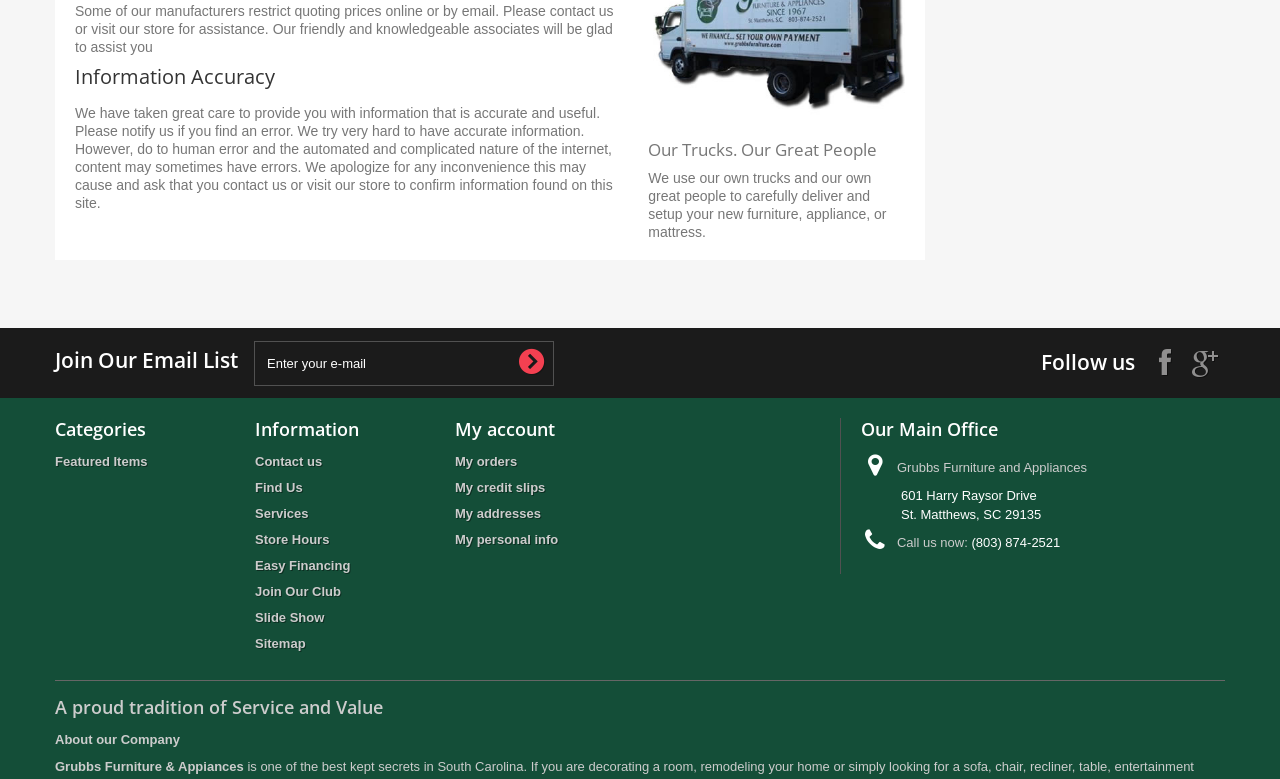Could you highlight the region that needs to be clicked to execute the instruction: "Follow on Facebook"?

[0.905, 0.449, 0.915, 0.478]